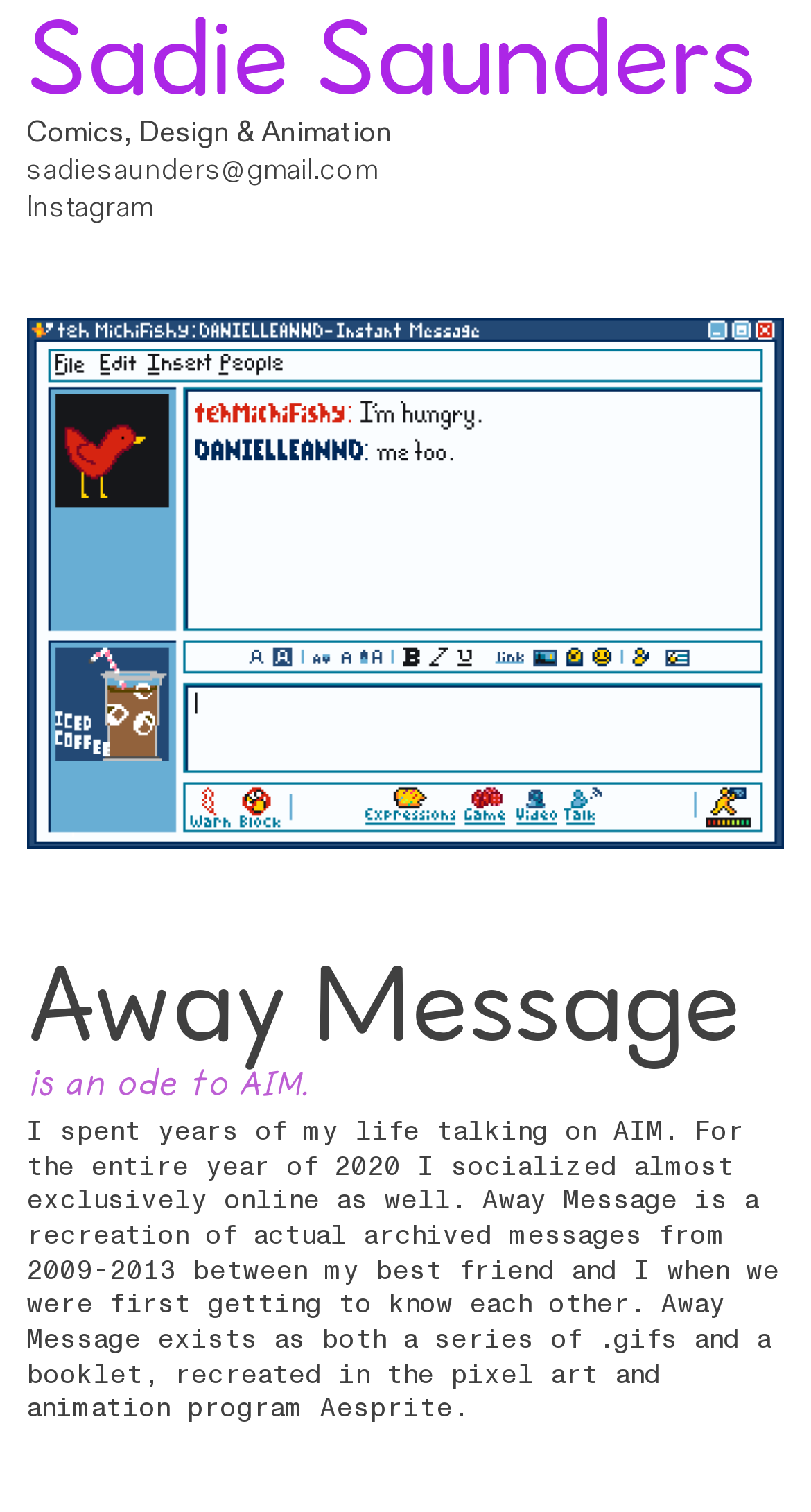Give an extensive and precise description of the webpage.

The webpage is a portfolio page for Sadie Saunders, with a focus on a project called "Away Message". At the top of the page, there is a heading with the name "Sadie Saunders" and a link to her name, which is positioned near the top left corner of the page. Below this, there is a line of text that reads "Comics, Design & Animation", and an email address link "sadiesaunders@gmail.com" positioned slightly below it. Next to the email address is a link to Instagram.

Below these elements, there is a large image that takes up most of the width of the page and spans from the top to about the middle of the page. Above the image, there are two headings that read "Away Message" and "is an ode to AIM." in sequence.

Below the image, there is a block of text that describes the "Away Message" project. The text explains that the project is a recreation of archived messages from 2009-2013 between the author and her best friend, and that it exists as both a series of gifs and a booklet created using the pixel art and animation program Aesprite. This text block is positioned near the bottom left corner of the page.